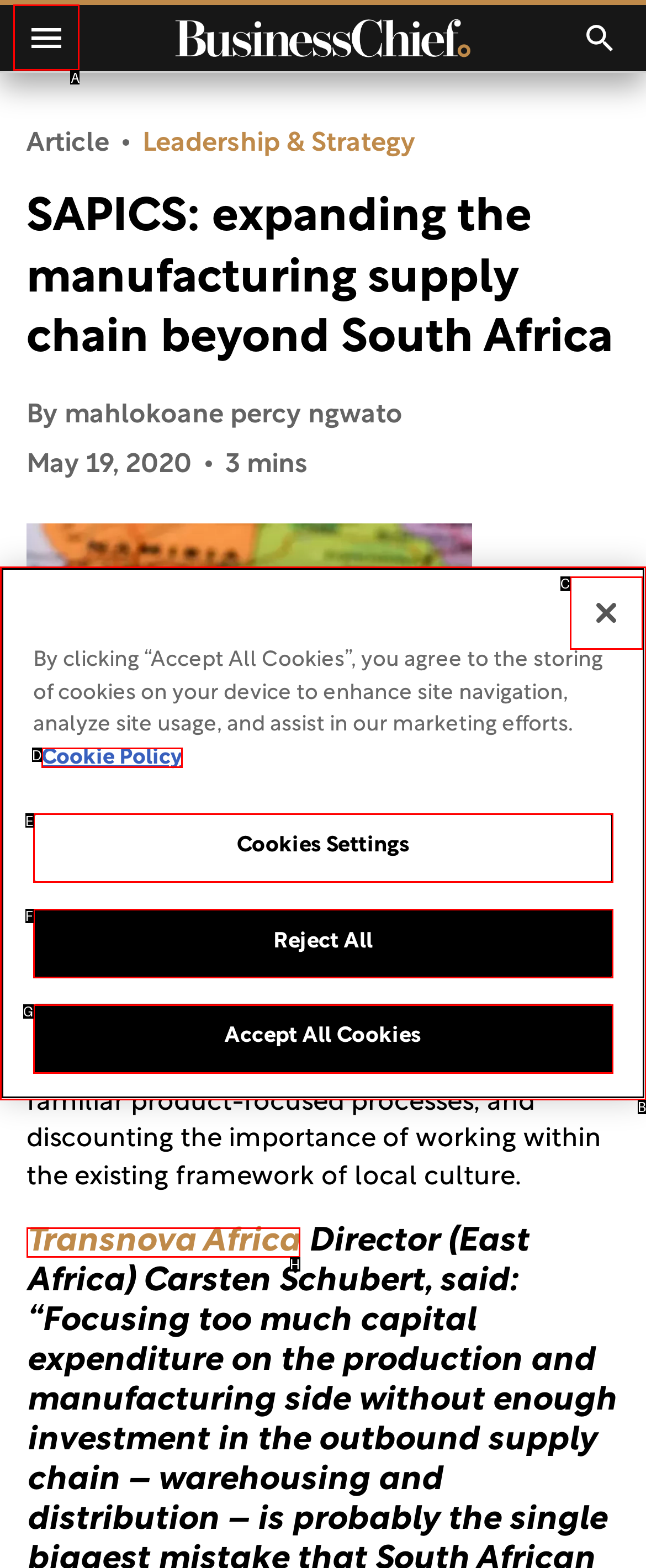Specify which UI element should be clicked to accomplish the task: Toggle menu. Answer with the letter of the correct choice.

A